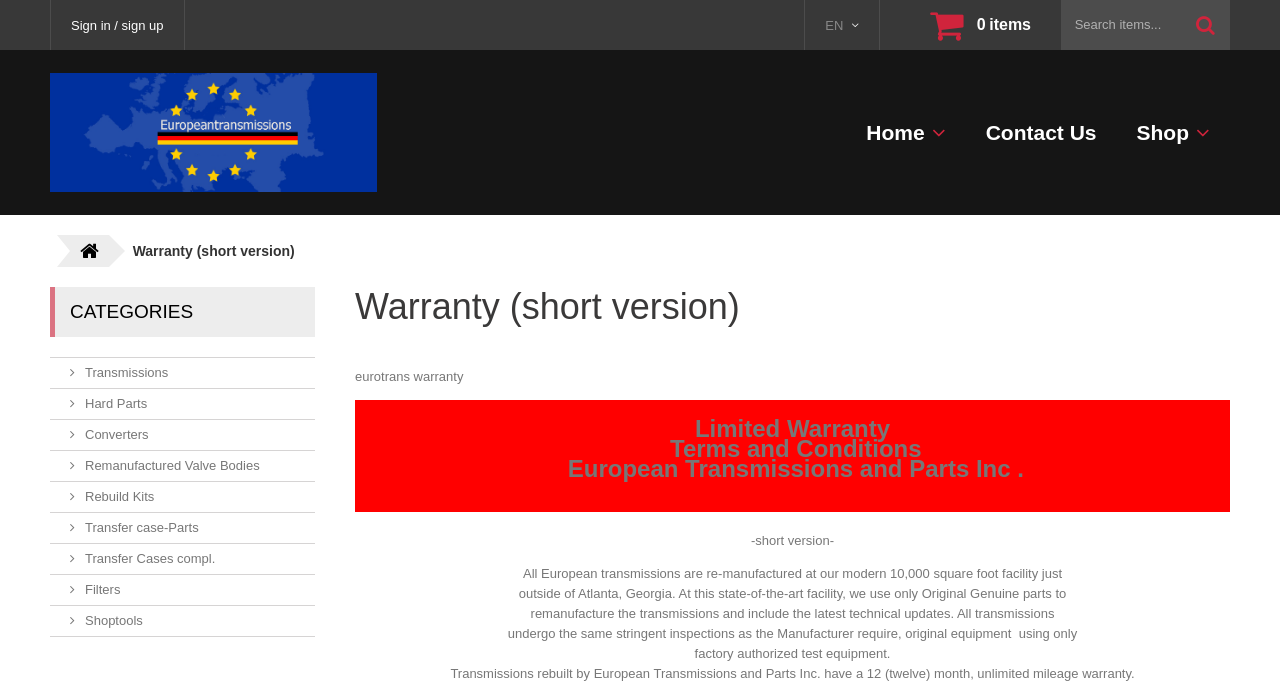Identify the bounding box coordinates for the element you need to click to achieve the following task: "Sign in or sign up". Provide the bounding box coordinates as four float numbers between 0 and 1, in the form [left, top, right, bottom].

[0.055, 0.0, 0.128, 0.072]